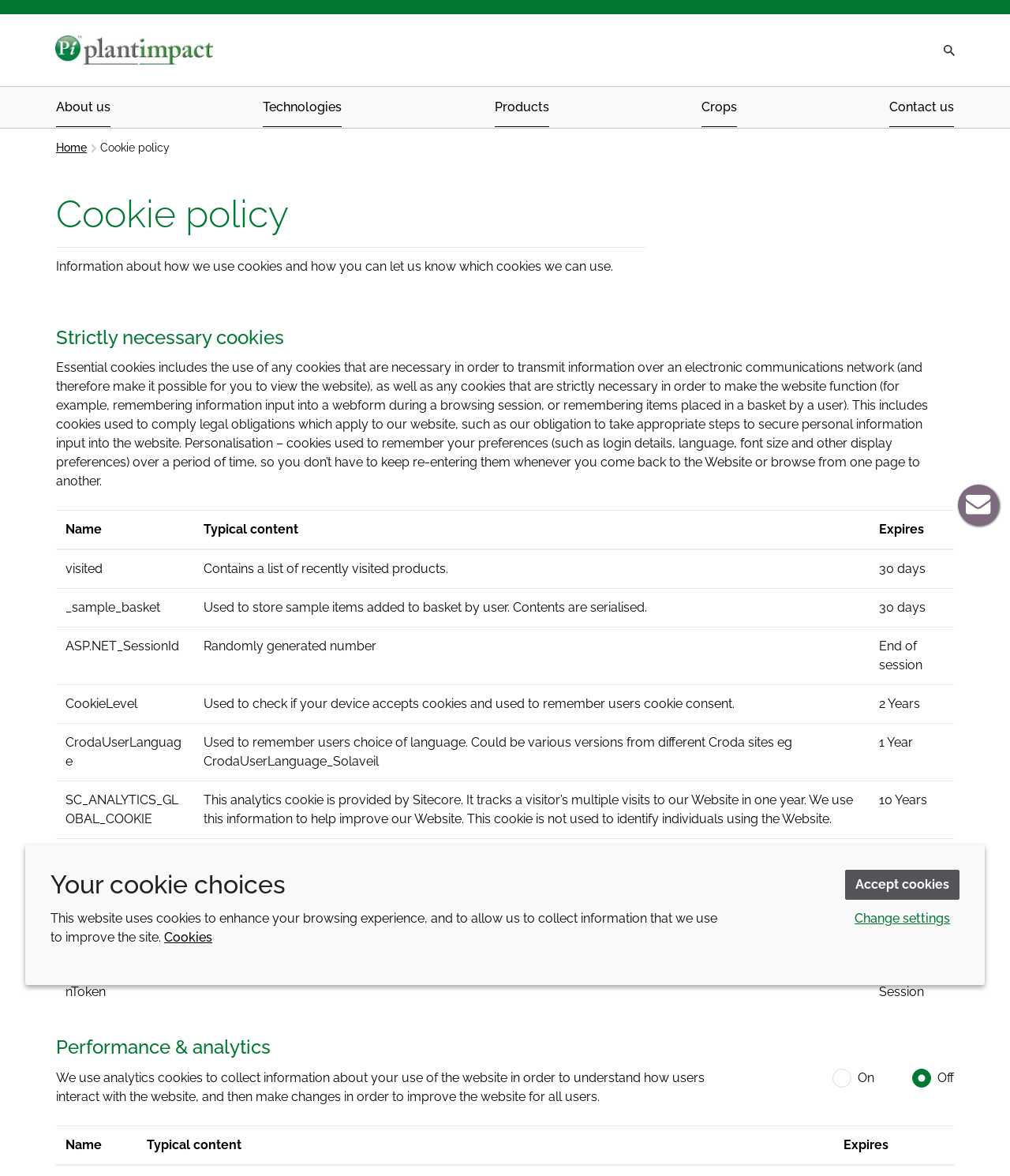Identify the bounding box for the described UI element: "Contact us".

[0.88, 0.074, 0.945, 0.109]